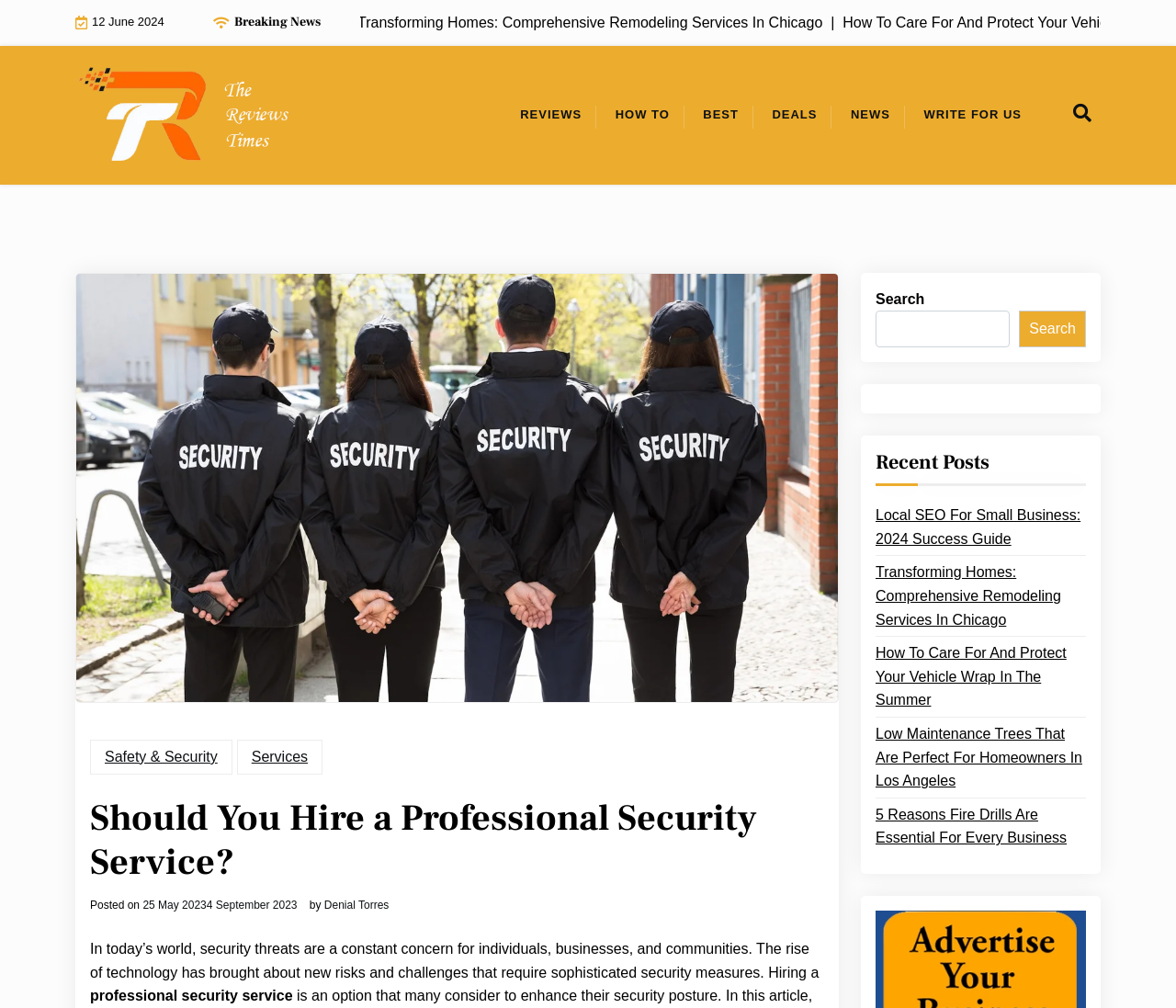What is the category of the article?
Examine the image and provide an in-depth answer to the question.

I found the category of the article by looking at the links below the main image. One of the links is 'Safety & Security', which suggests that this is the category of the article.